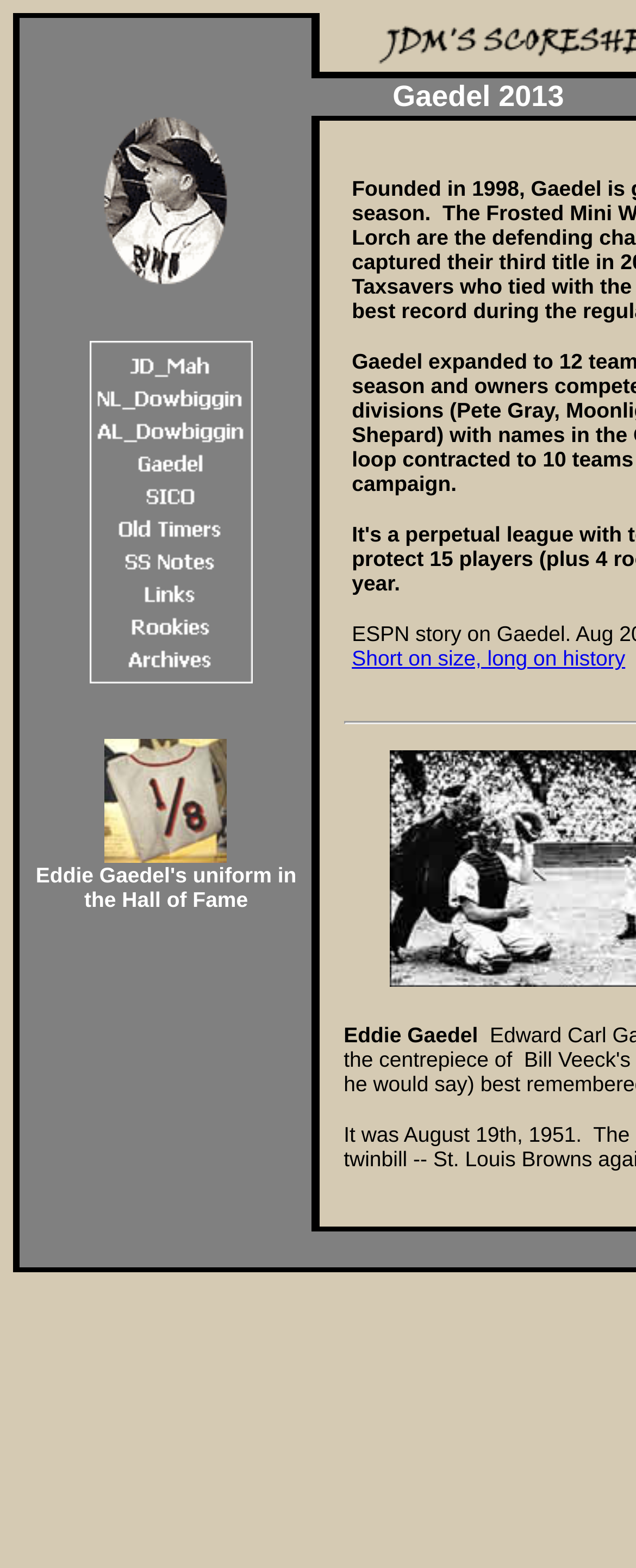Please reply to the following question with a single word or a short phrase:
What is the name of the person in the Hall of Fame?

Eddie Gaedel